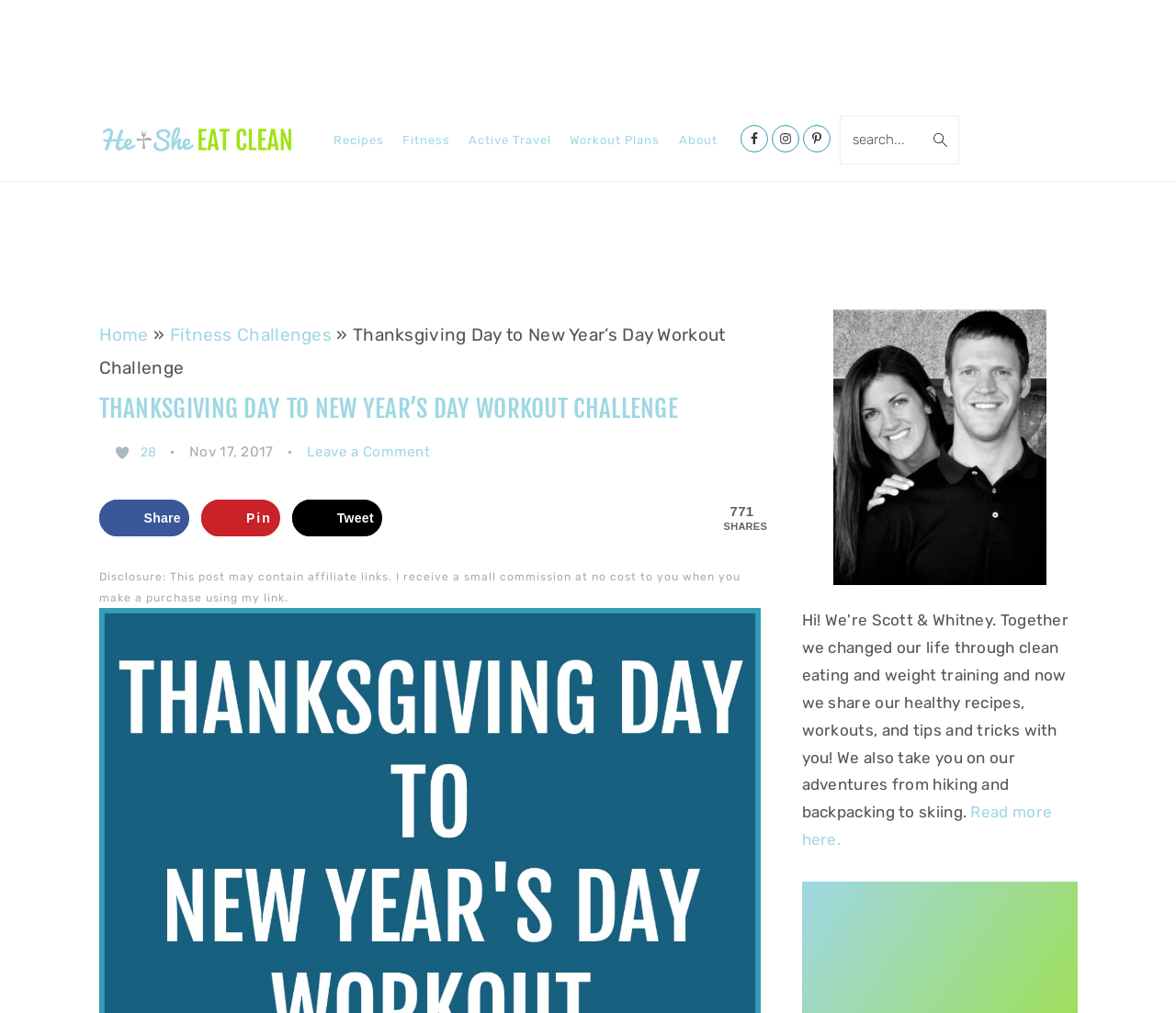Locate the bounding box coordinates of the region to be clicked to comply with the following instruction: "Read more about the 'Fitness Challenges'". The coordinates must be four float numbers between 0 and 1, in the form [left, top, right, bottom].

[0.144, 0.32, 0.282, 0.341]